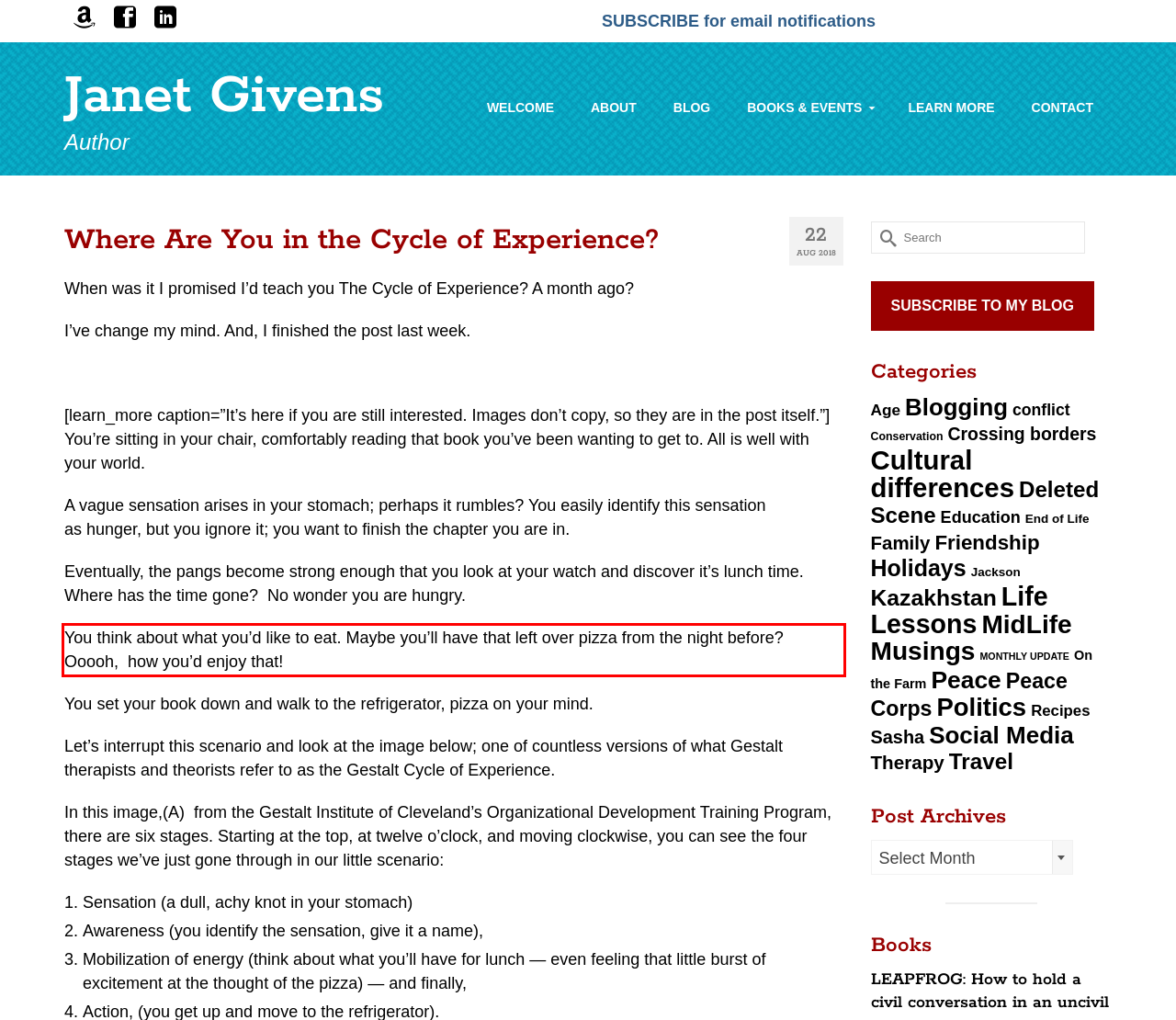Using the provided webpage screenshot, recognize the text content in the area marked by the red bounding box.

You think about what you’d like to eat. Maybe you’ll have that left over pizza from the night before? Ooooh, how you’d enjoy that!